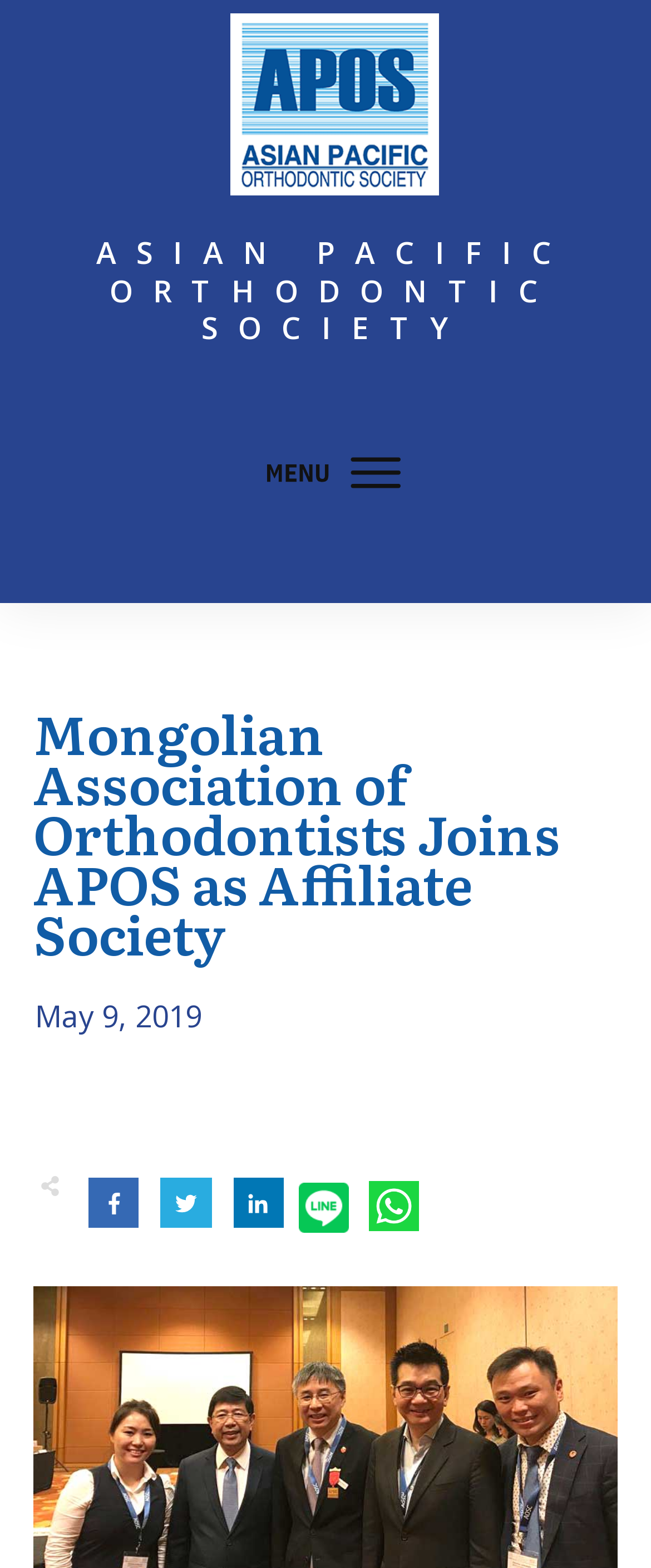Using the format (top-left x, top-left y, bottom-right x, bottom-right y), and given the element description, identify the bounding box coordinates within the screenshot: Nova 2023.2 Bobcat Specifications

None